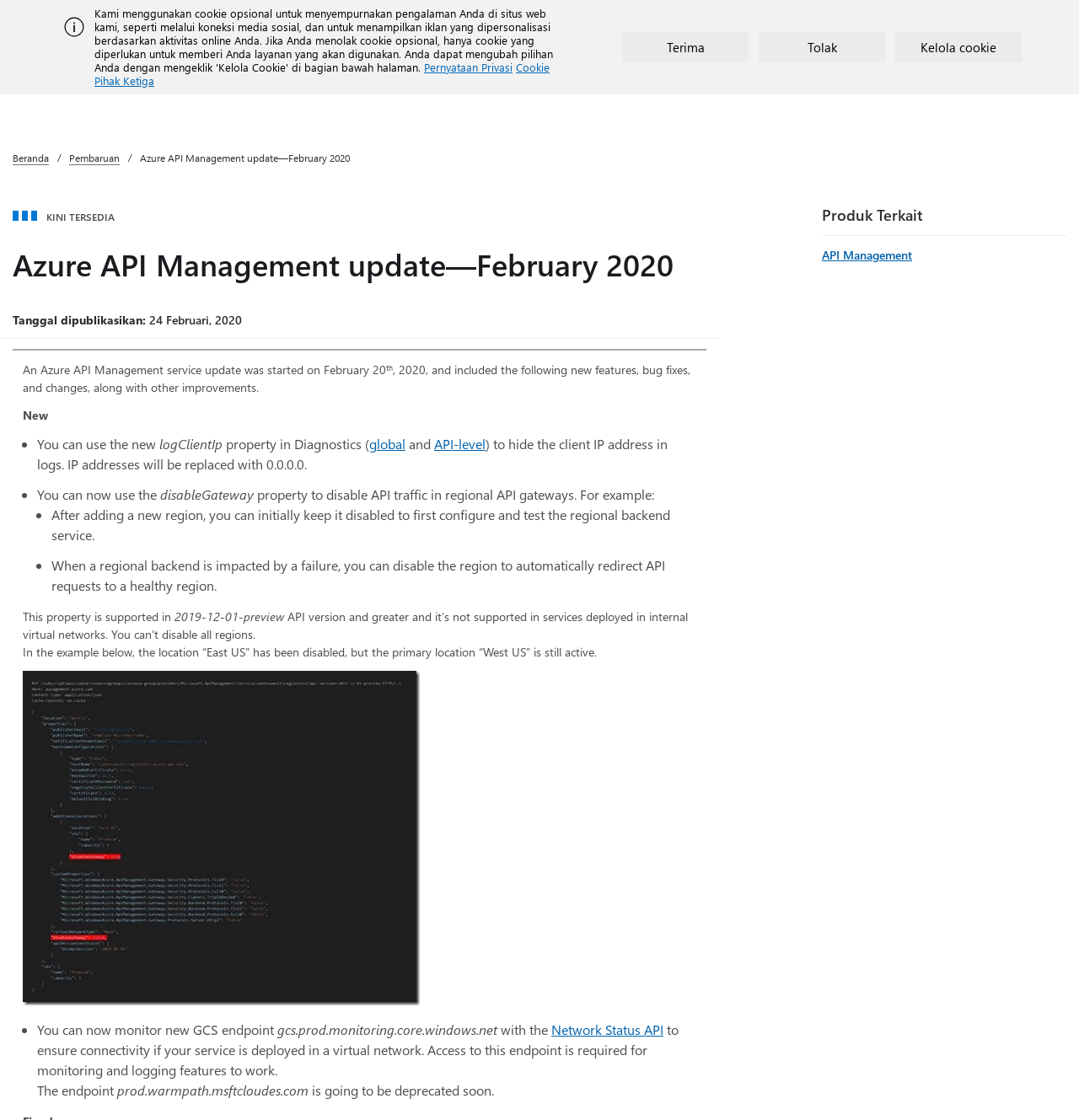What is the related product mentioned in the webpage?
Using the image, answer in one word or phrase.

API Management